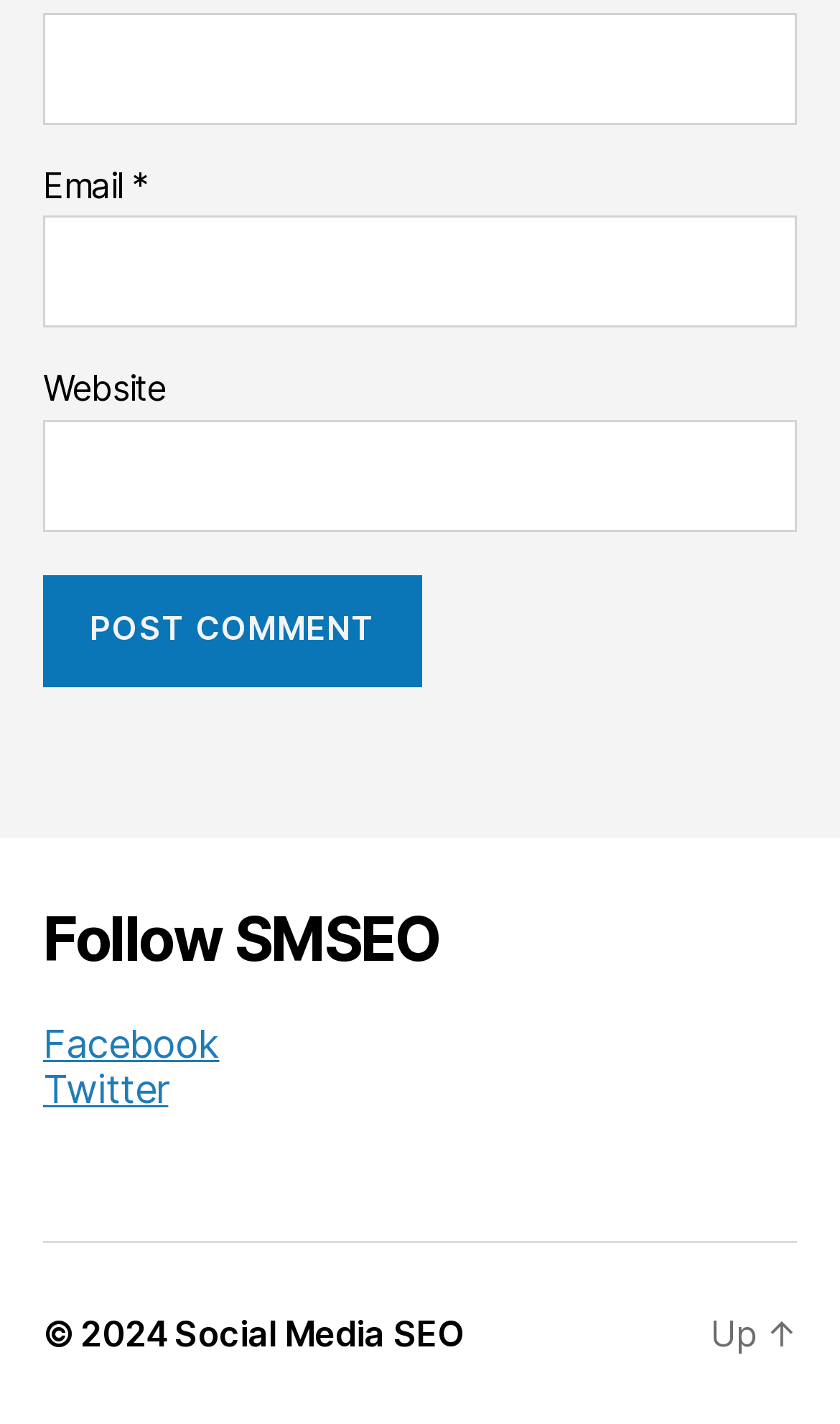Using the provided element description "parent_node: Email * aria-describedby="email-notes" name="email"", determine the bounding box coordinates of the UI element.

[0.051, 0.152, 0.949, 0.23]